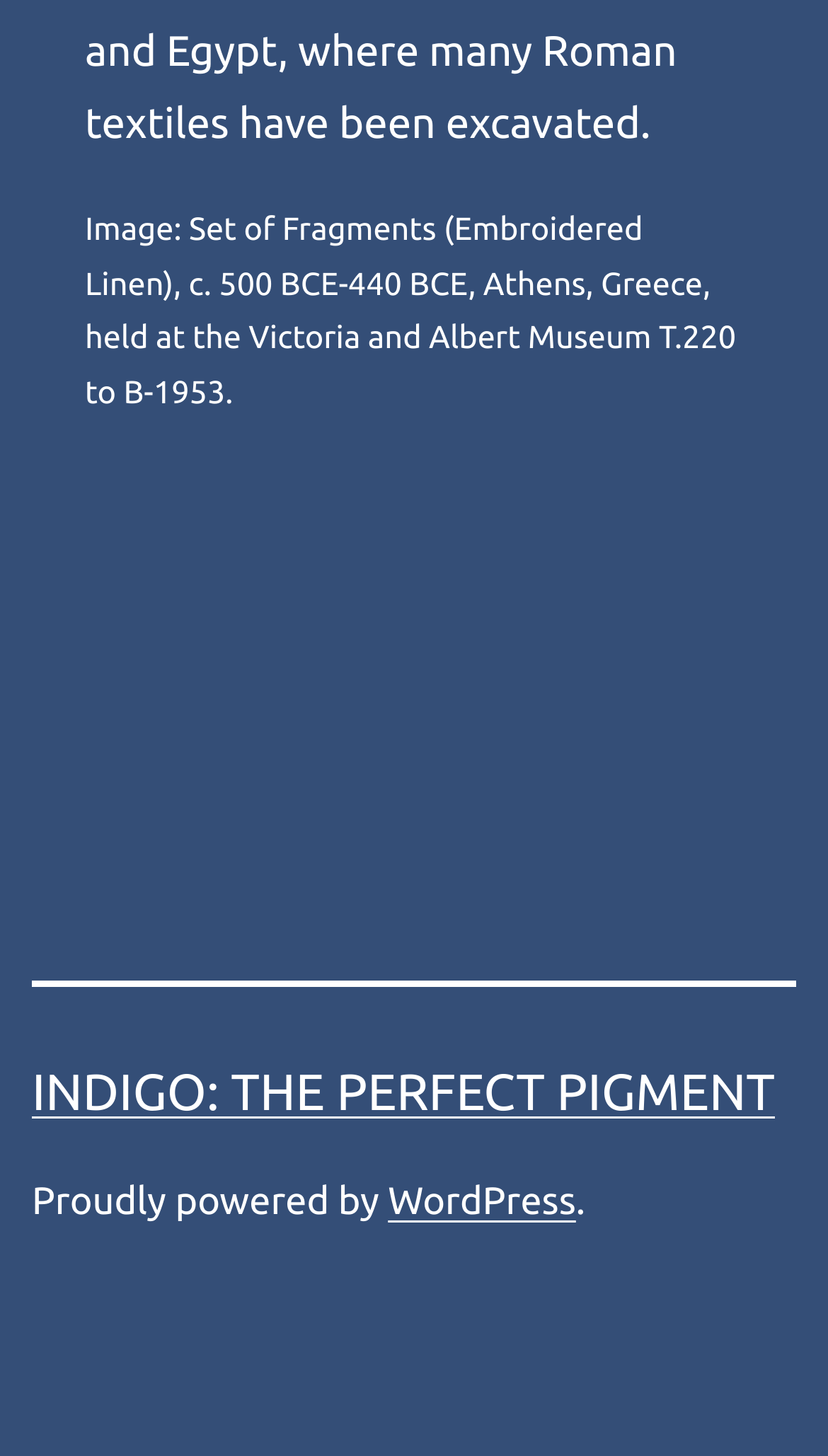Give a concise answer of one word or phrase to the question: 
What is the platform powering the website?

WordPress